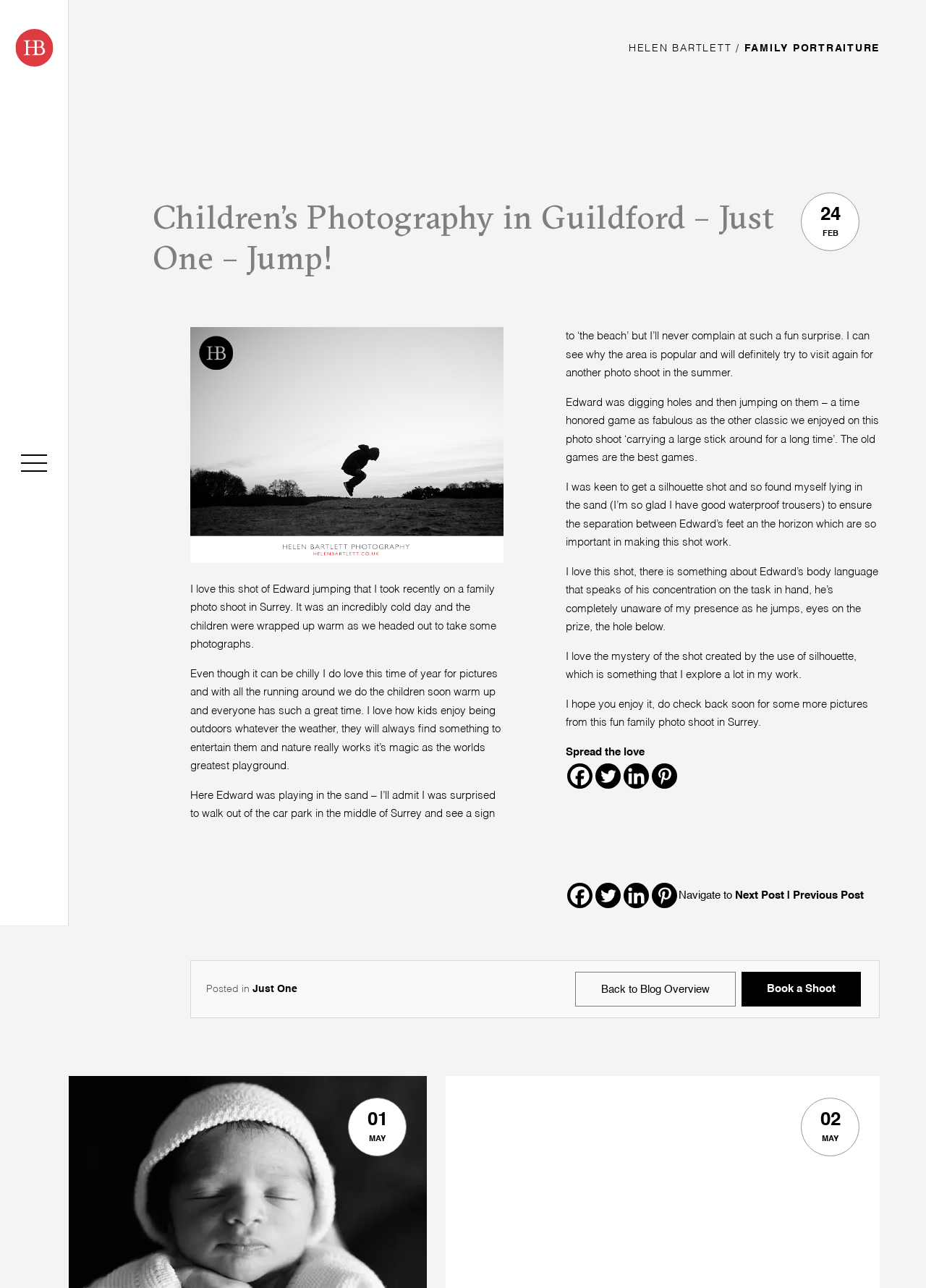Could you find the bounding box coordinates of the clickable area to complete this instruction: "View the 'Next Post'"?

[0.794, 0.691, 0.847, 0.699]